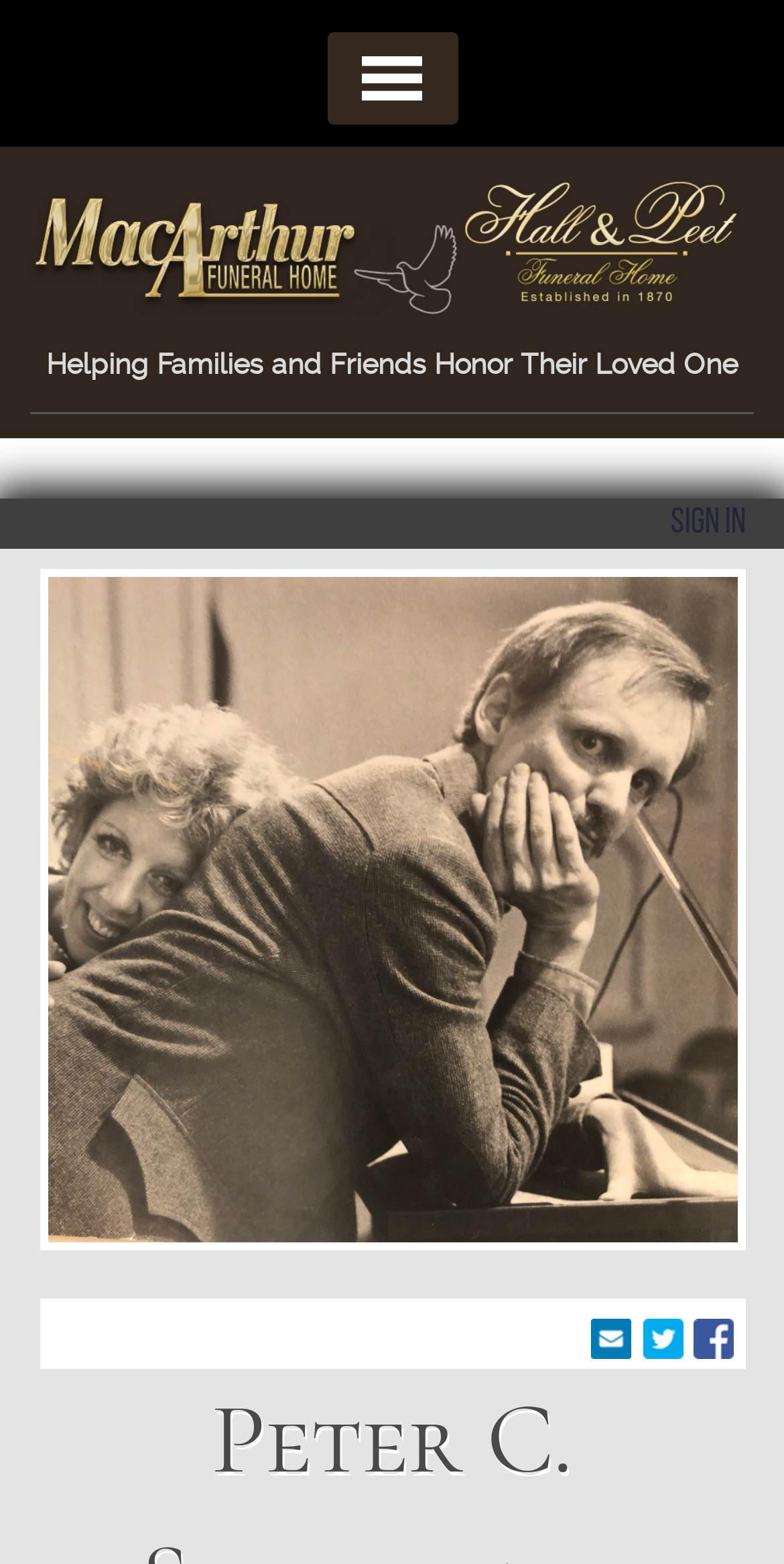Please extract the primary headline from the webpage.

Obituary of Peter C. Schjeldahl